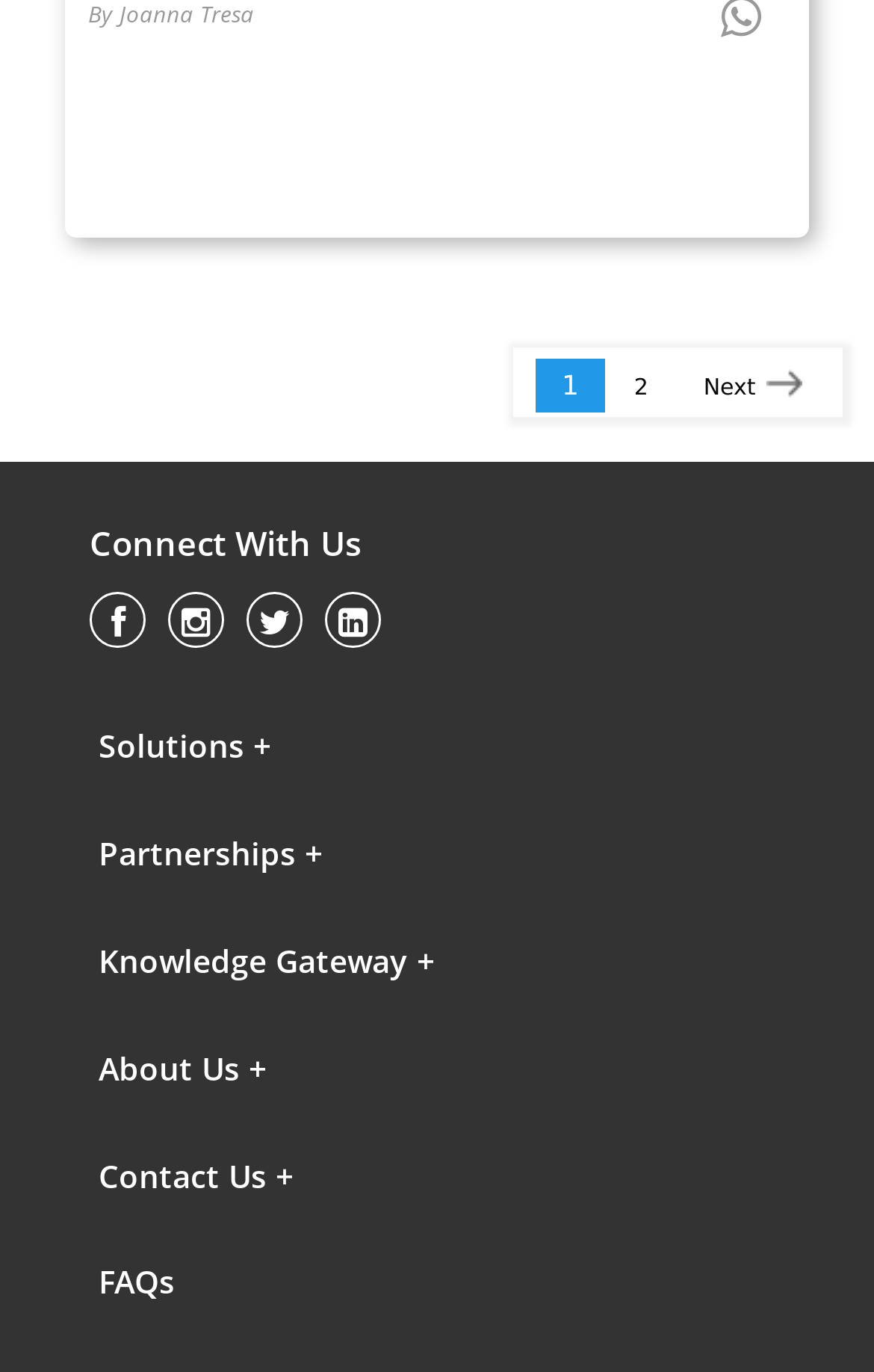Locate the bounding box coordinates of the clickable part needed for the task: "Click on the 'FAQs' link".

[0.113, 0.917, 0.2, 0.955]